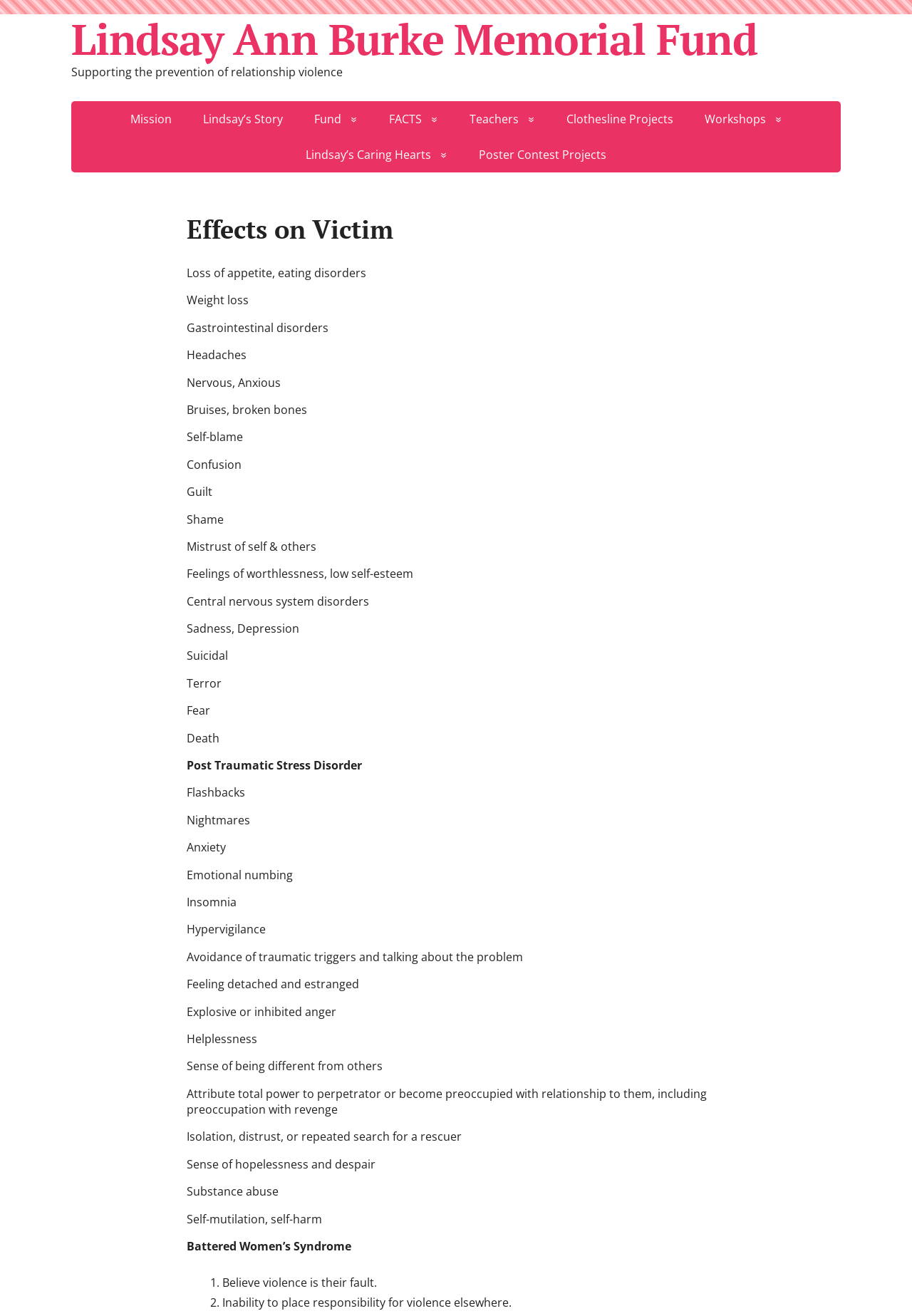Use a single word or phrase to answer the following:
What is the purpose of the workshops mentioned on the webpage?

Prevention of relationship violence